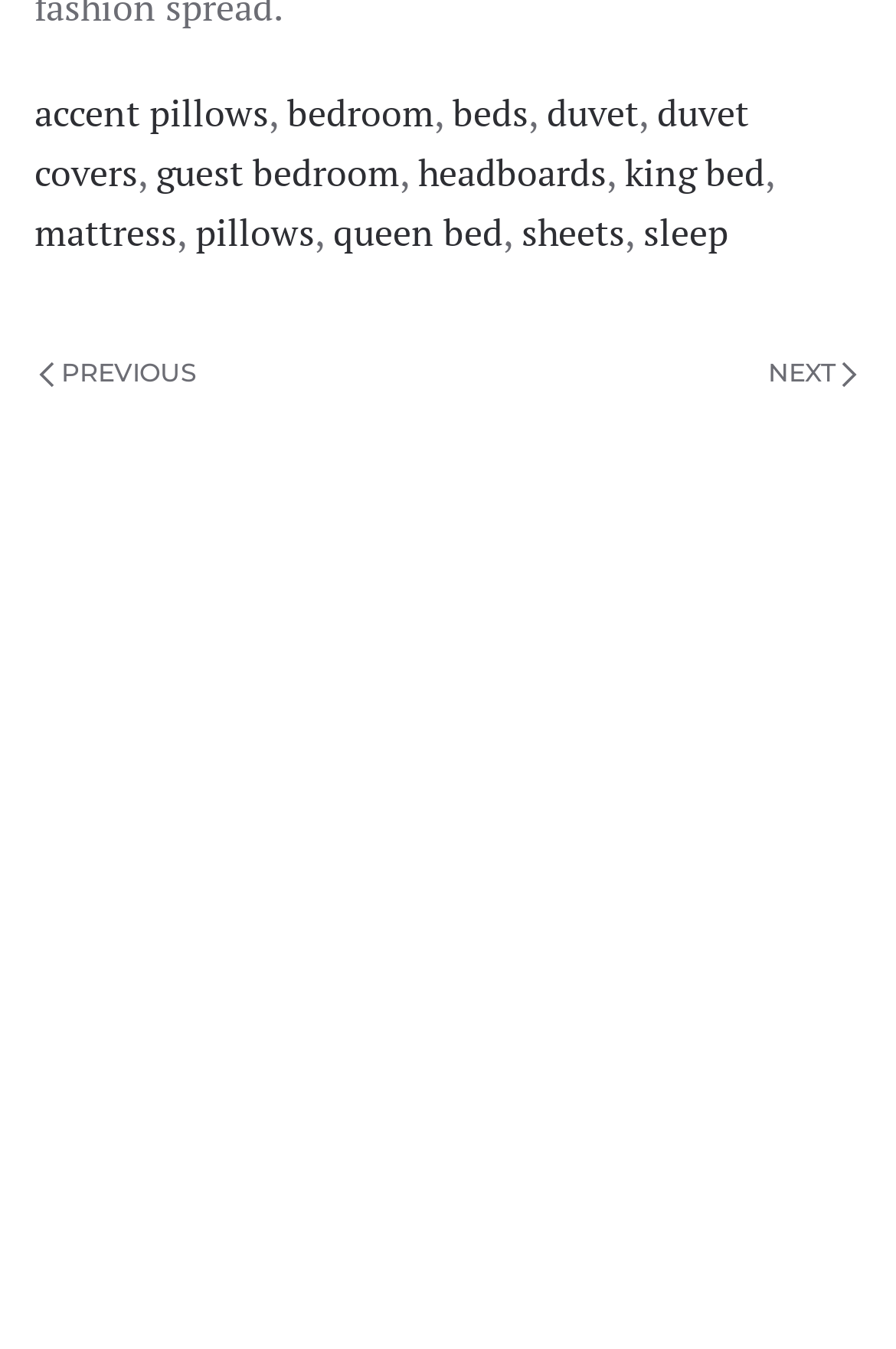Give a concise answer of one word or phrase to the question: 
How many navigation links are there?

2